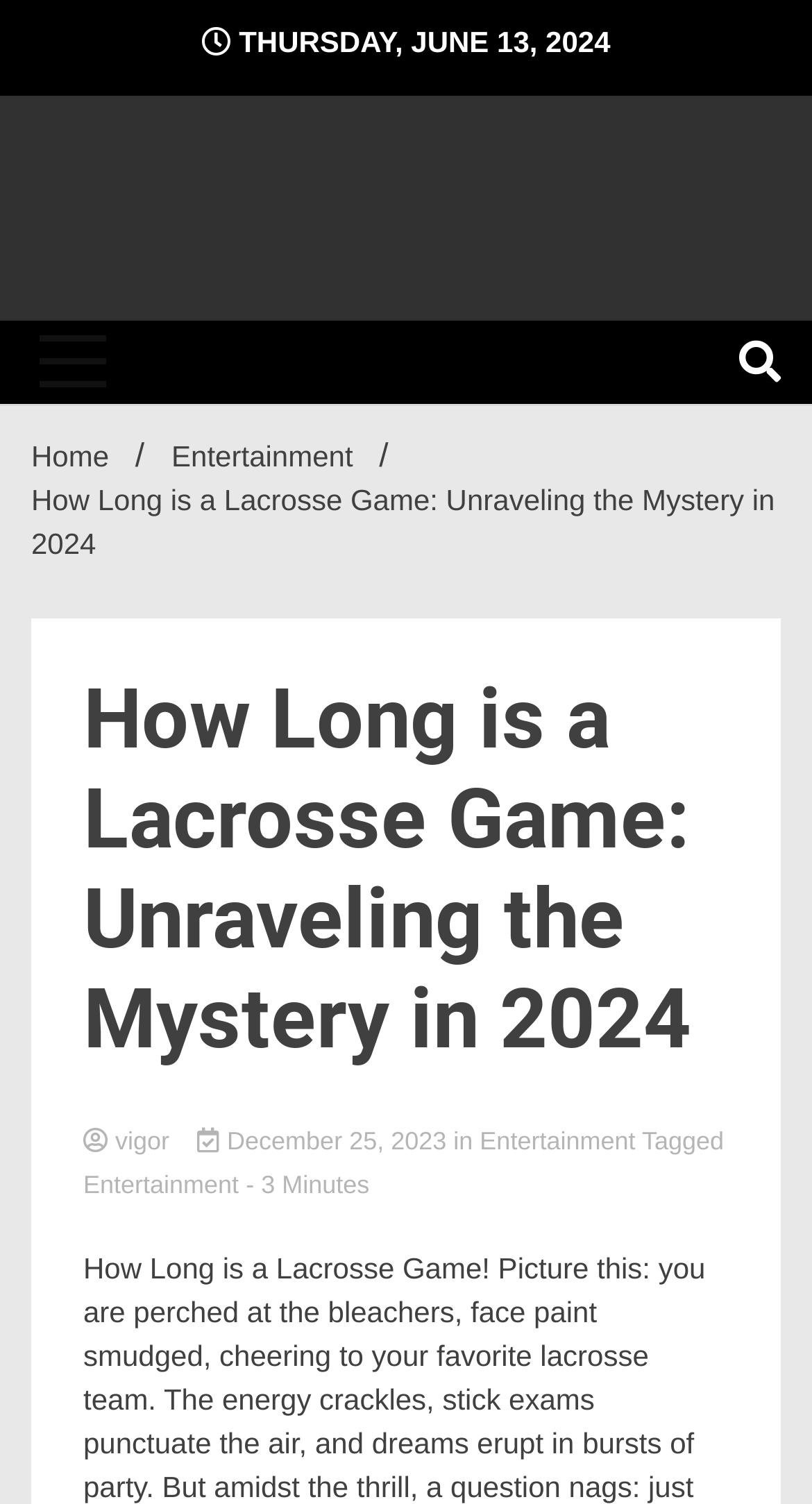What is the icon located at the top-right corner of the webpage?
Provide an in-depth and detailed explanation in response to the question.

I found the icon by looking at the button element with the text '' which is located at the top-right corner of the webpage.